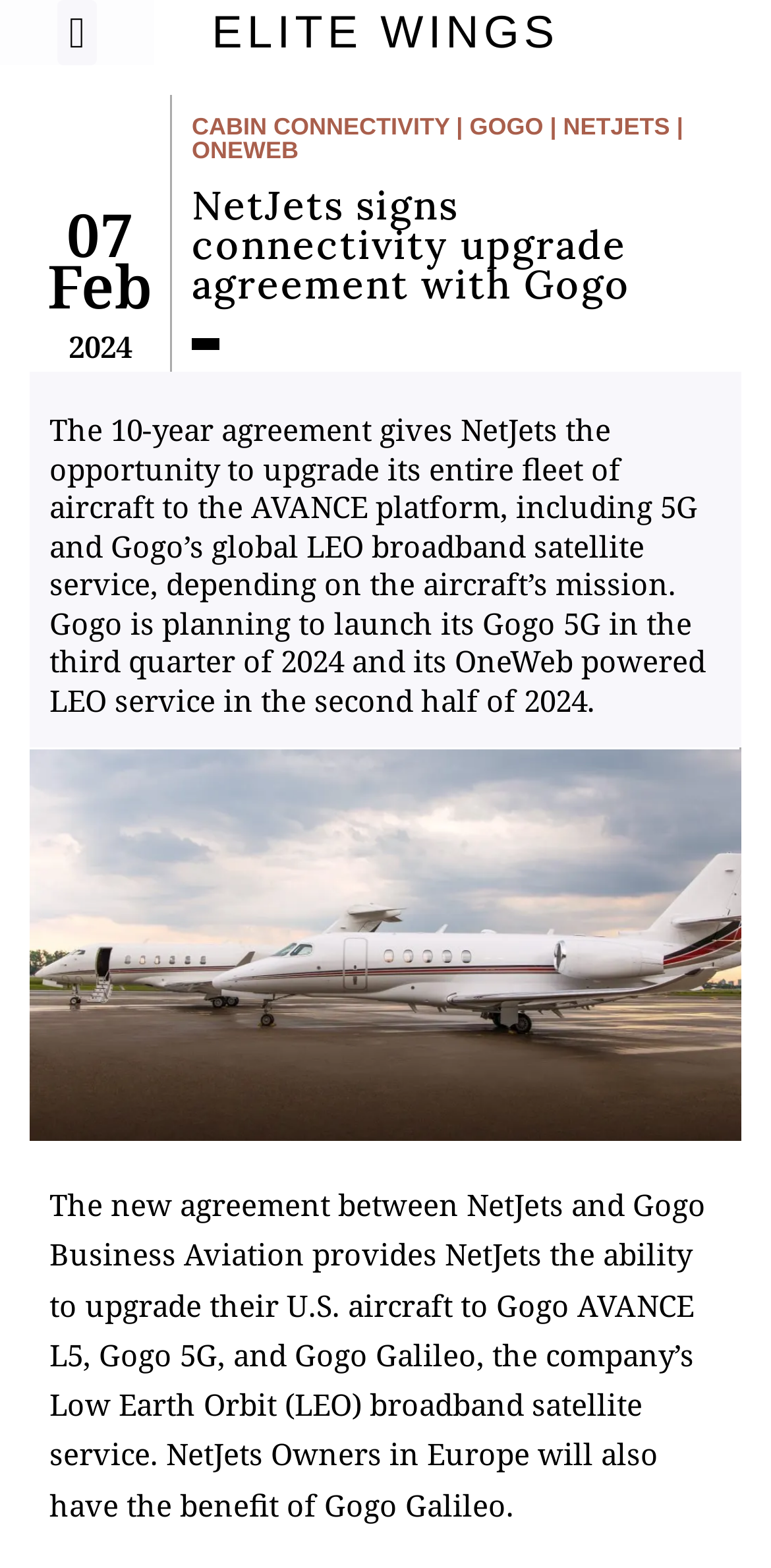What is the name of the company signing an agreement with Gogo?
Look at the screenshot and respond with a single word or phrase.

NetJets